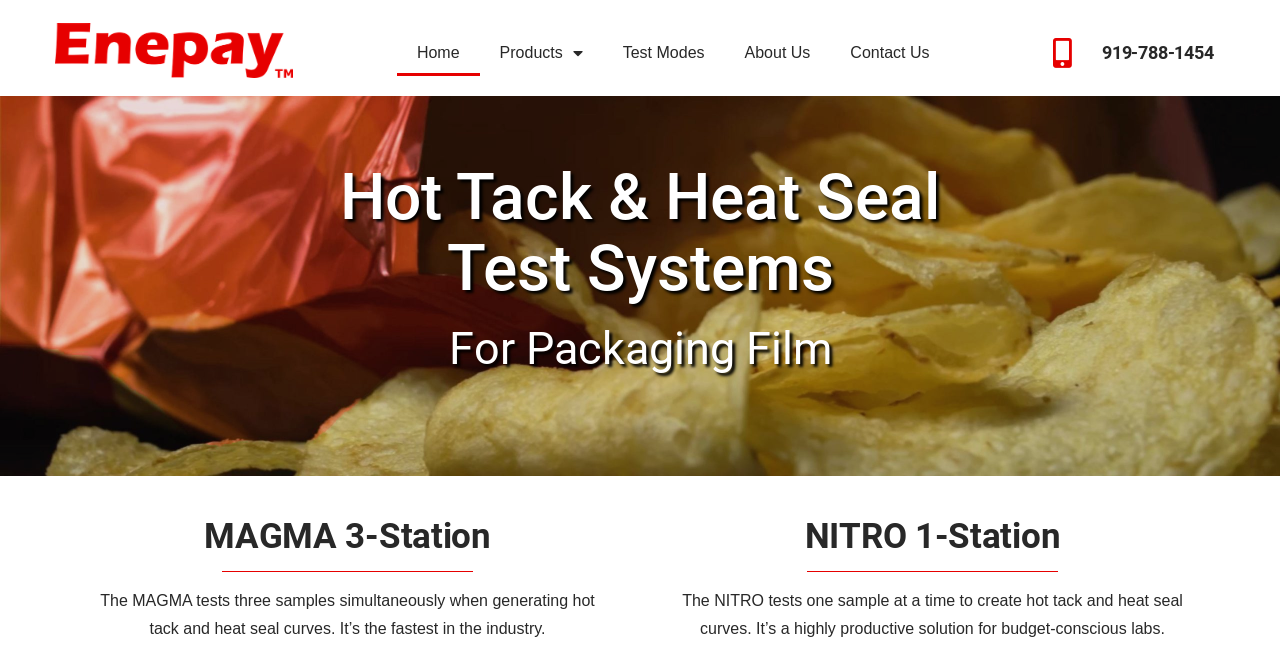Find the bounding box coordinates for the HTML element specified by: "About Us".

[0.566, 0.046, 0.649, 0.117]